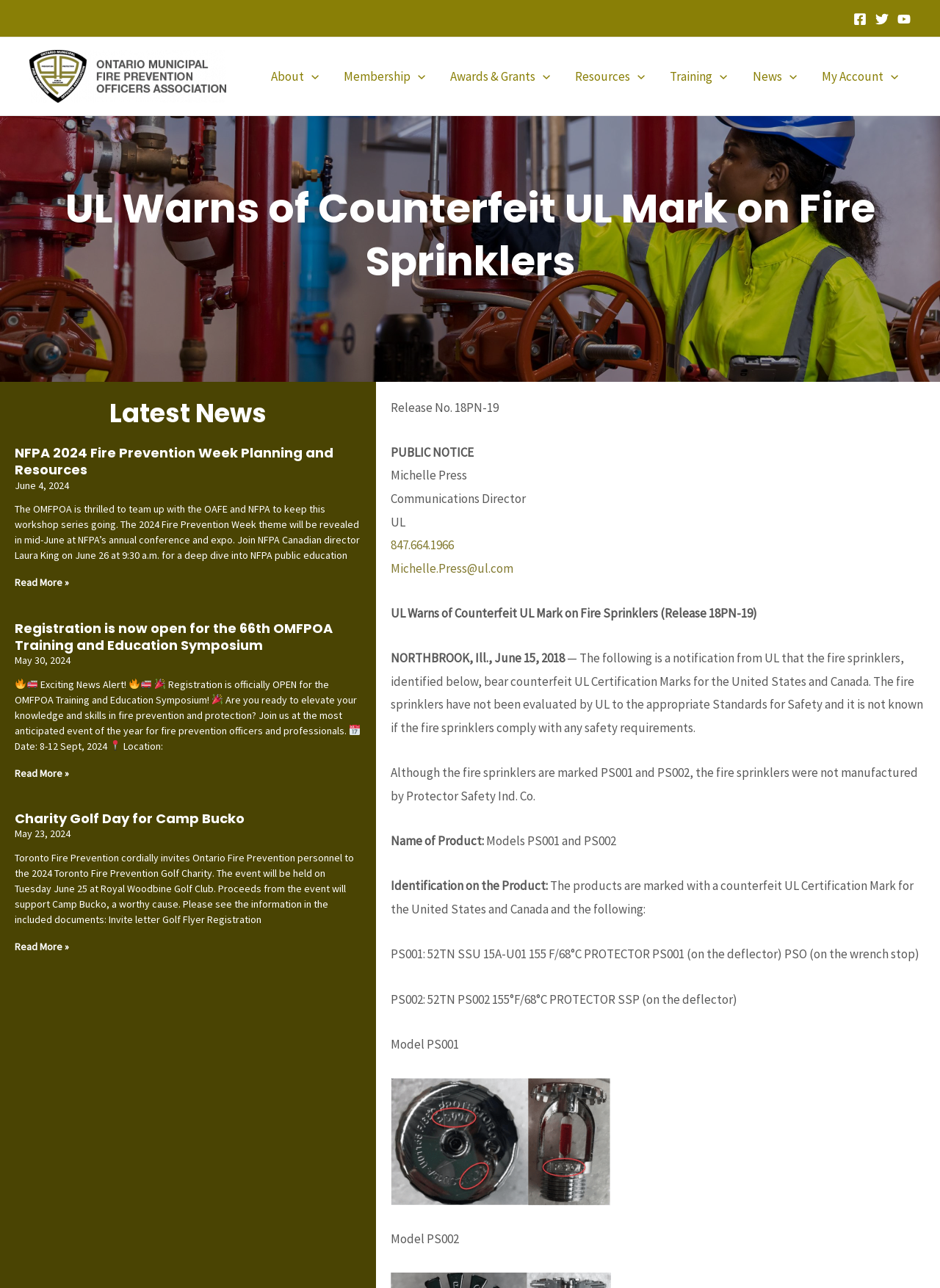Kindly determine the bounding box coordinates for the clickable area to achieve the given instruction: "Read more about NFPA 2024 Fire Prevention Week Planning and Resources".

[0.016, 0.447, 0.073, 0.457]